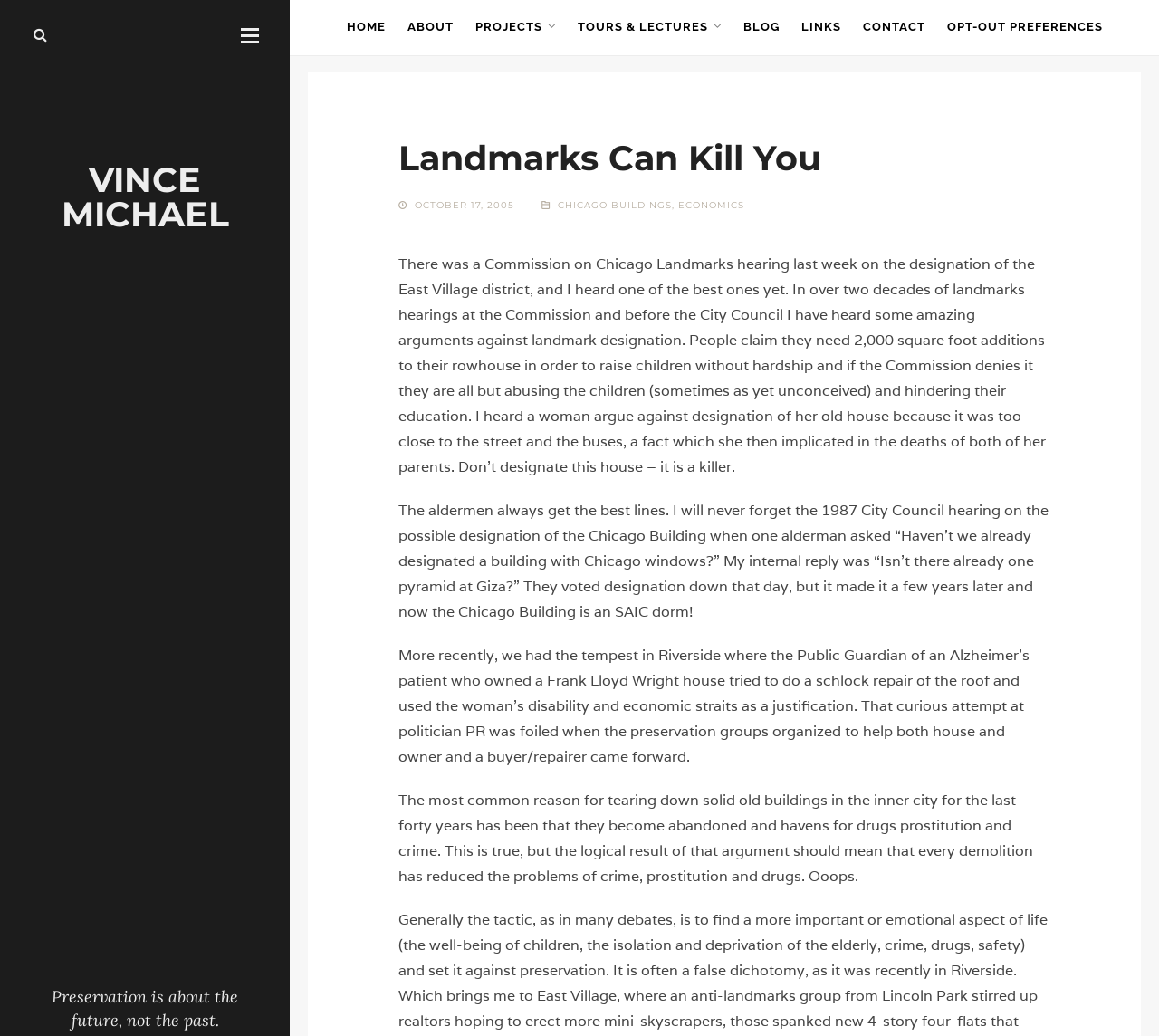Provide the bounding box coordinates in the format (top-left x, top-left y, bottom-right x, bottom-right y). All values are floating point numbers between 0 and 1. Determine the bounding box coordinate of the UI element described as: Opt-out preferences

[0.817, 0.0, 0.951, 0.051]